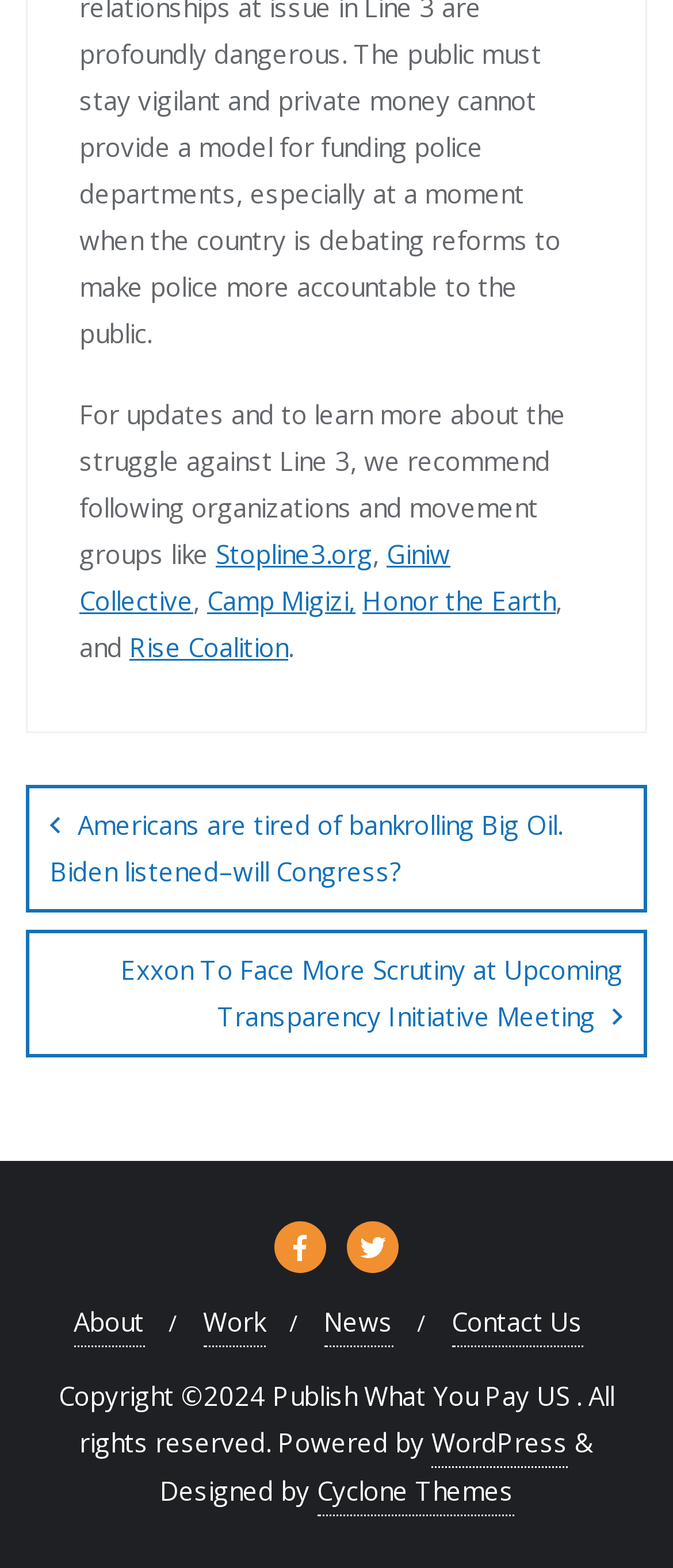How many social media links are there?
From the screenshot, provide a brief answer in one word or phrase.

2